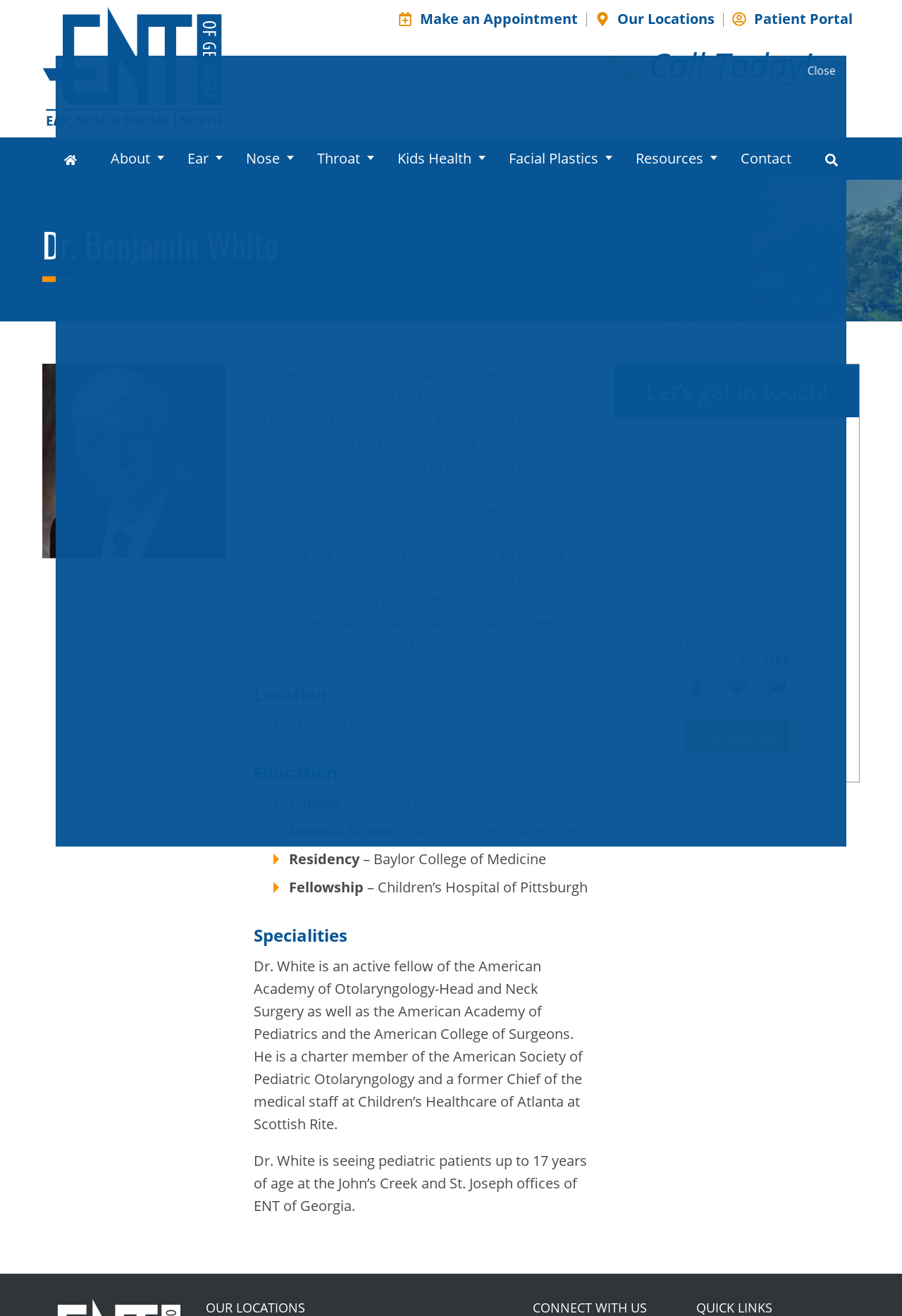Please locate the clickable area by providing the bounding box coordinates to follow this instruction: "Select a location".

[0.698, 0.457, 0.937, 0.474]